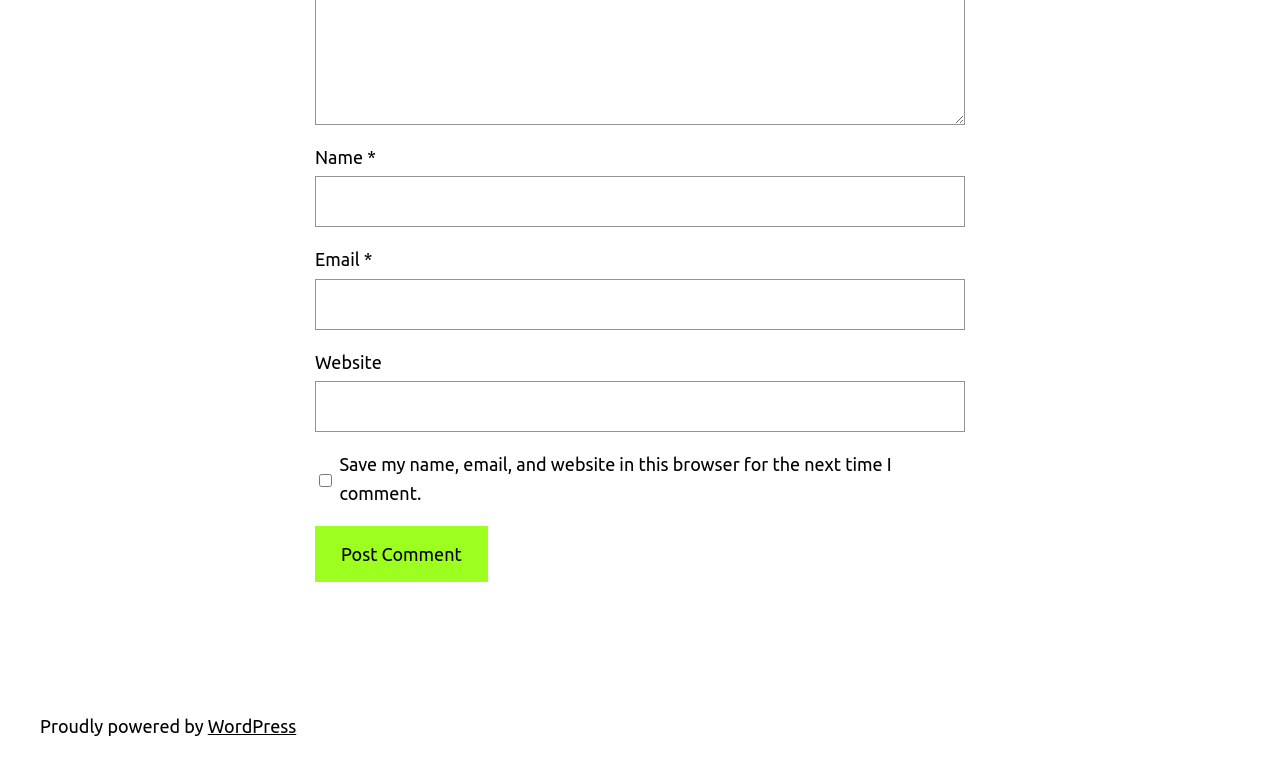What is the website powered by?
Based on the screenshot, give a detailed explanation to answer the question.

At the bottom of the webpage, there is a text that says 'Proudly powered by WordPress', which indicates that the website is built using the WordPress platform.